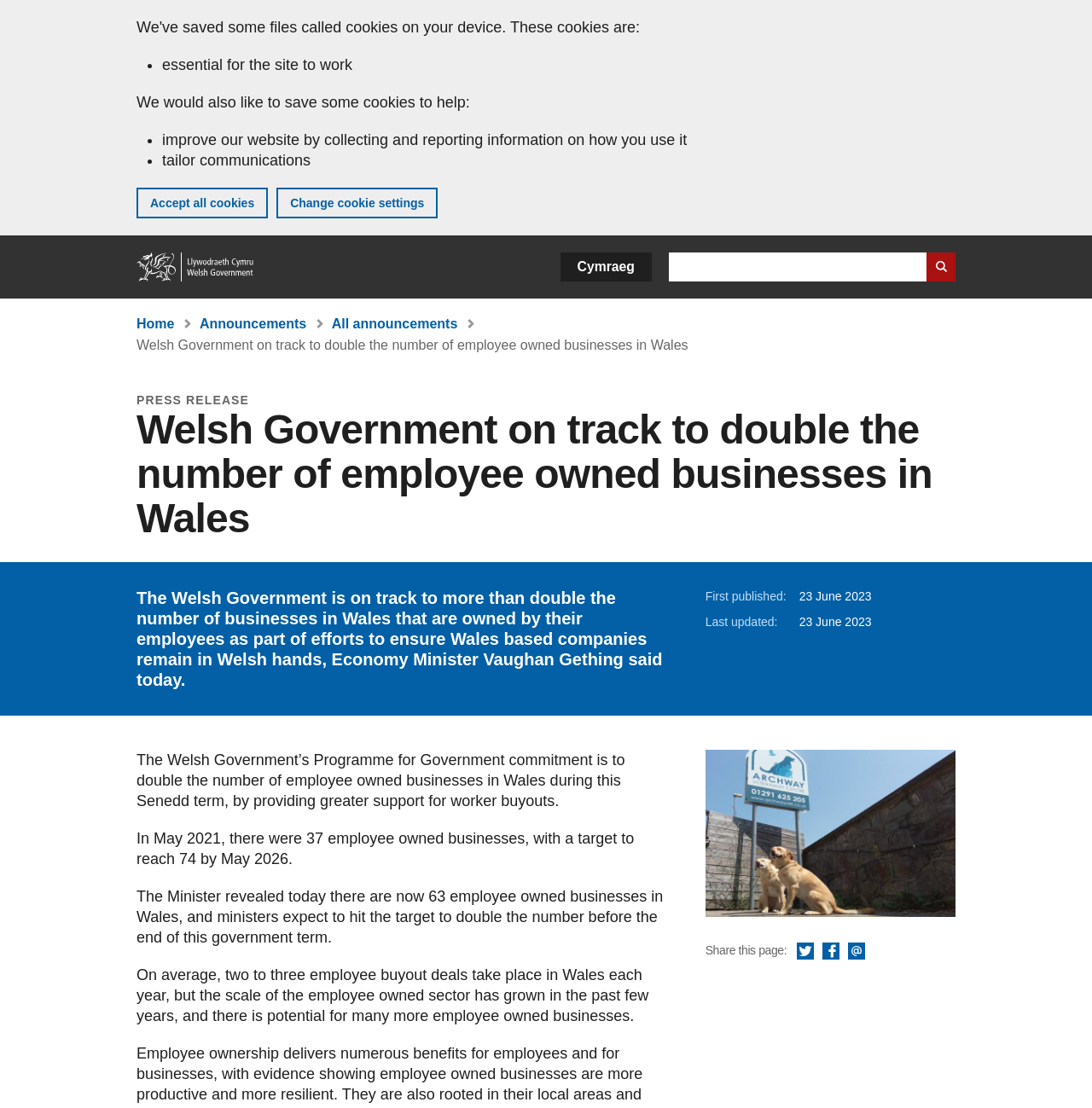When was the press release first published?
Answer the question with a detailed and thorough explanation.

The webpage shows that the press release was first published on 23 June 2023, and it was last updated on a later date.